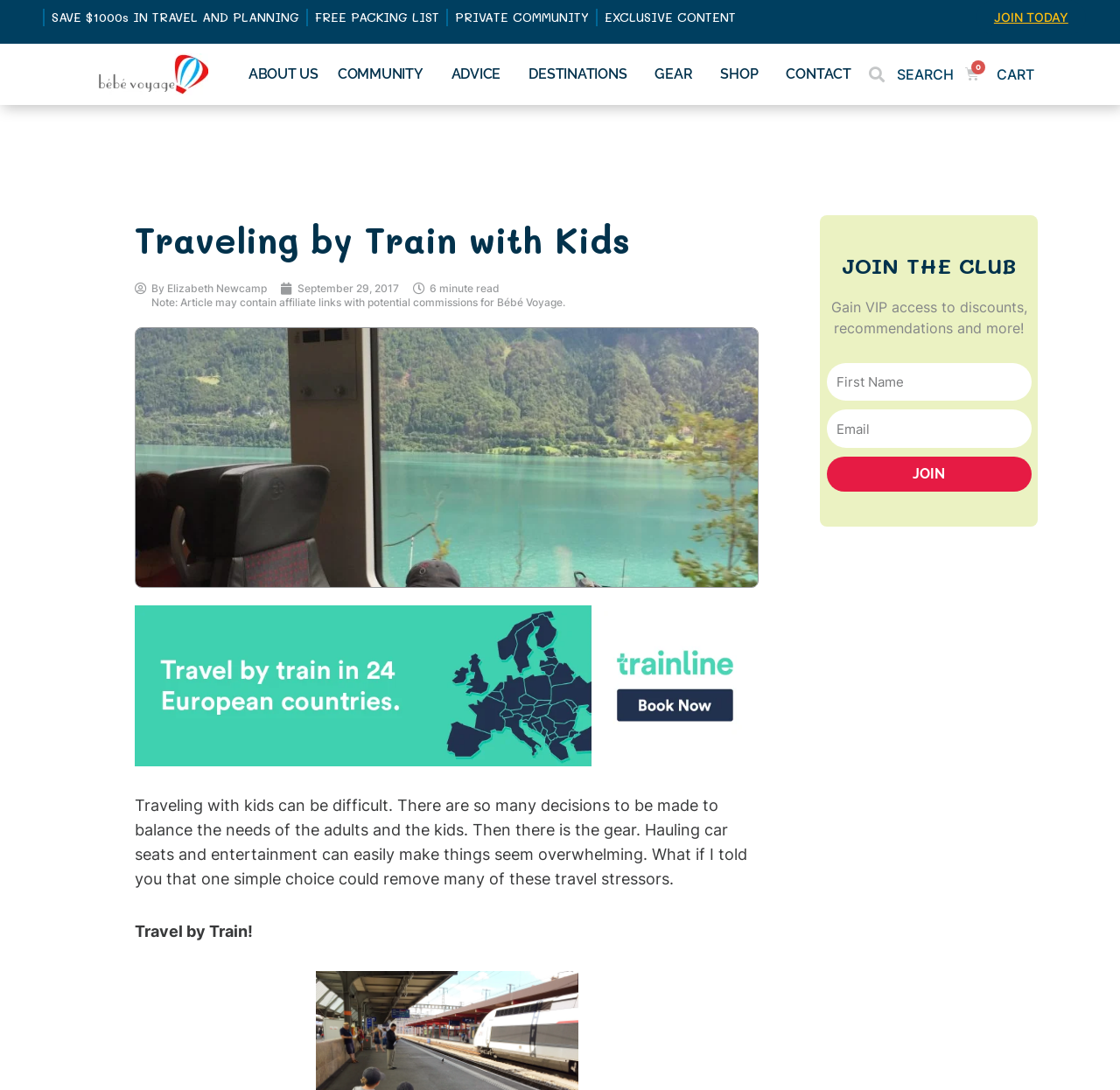Determine the bounding box coordinates of the clickable region to follow the instruction: "Search for something".

[0.77, 0.055, 0.795, 0.081]